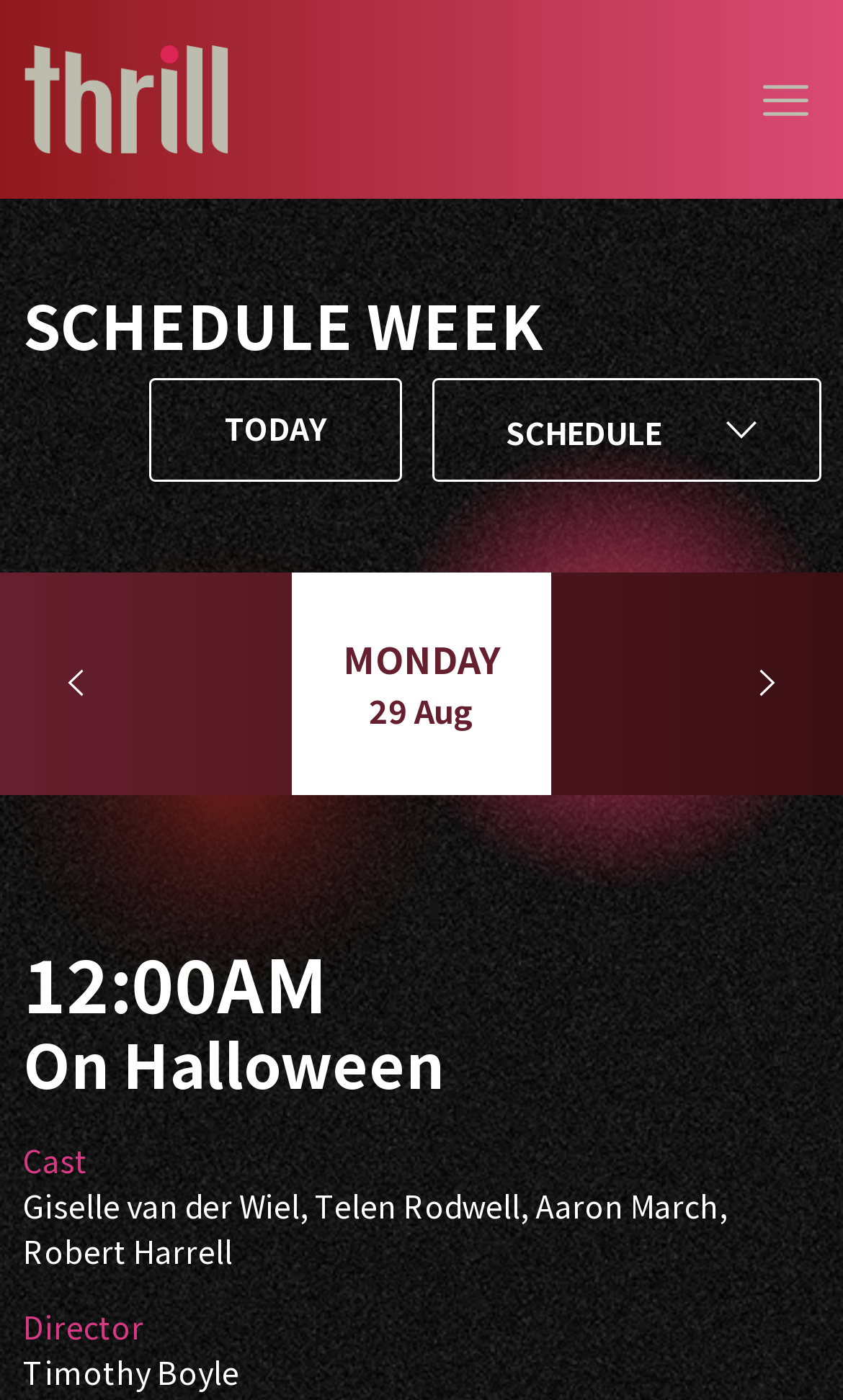Examine the image and give a thorough answer to the following question:
What is the genre of the movie 'On Halloween'?

Based on the context of the webpage, which is dedicated to horror, thriller, and suspense genres, it can be inferred that the movie 'On Halloween' is a horror movie.